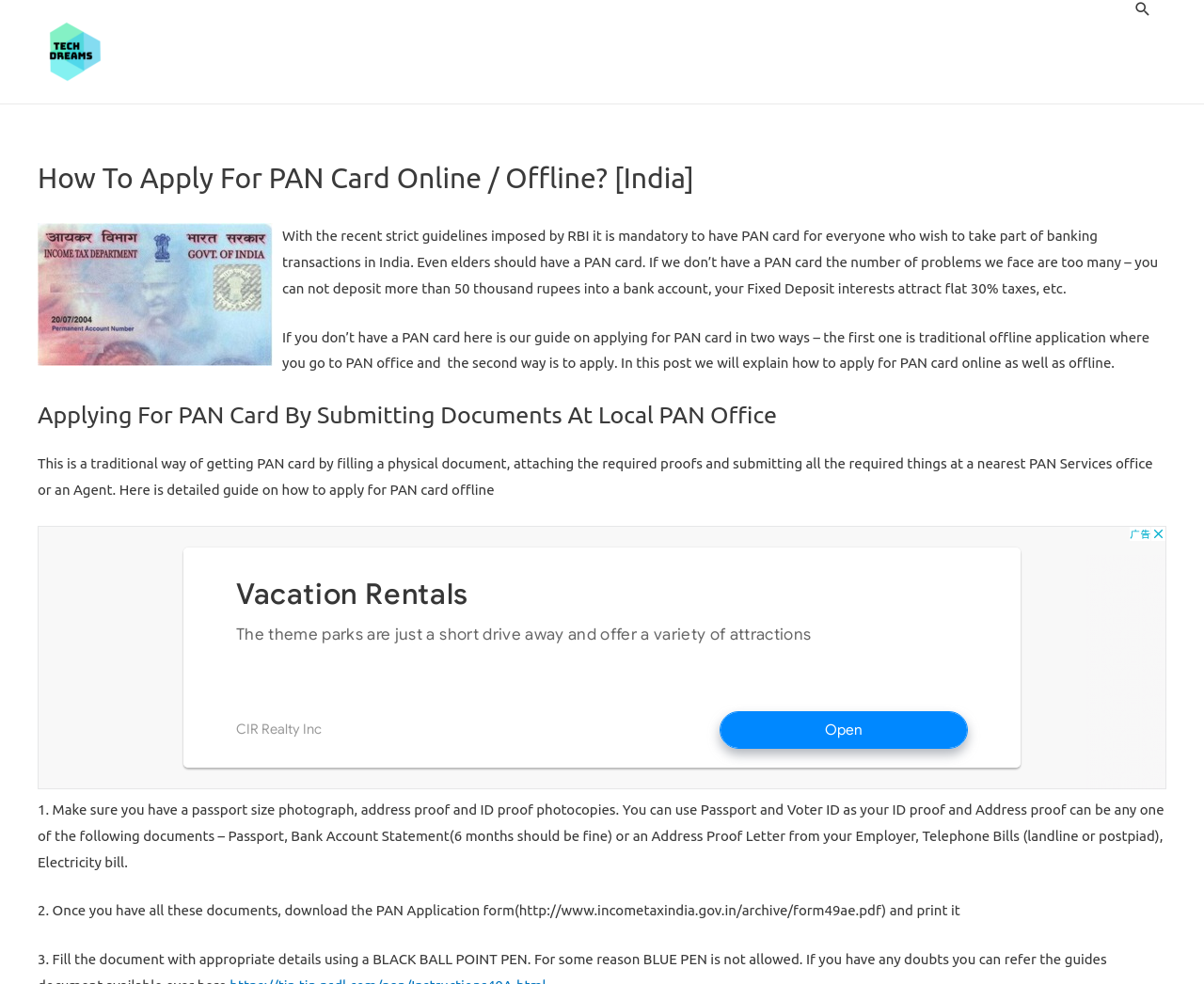Determine the bounding box coordinates for the UI element with the following description: "alt="Tech Dreams"". The coordinates should be four float numbers between 0 and 1, represented as [left, top, right, bottom].

[0.031, 0.043, 0.094, 0.059]